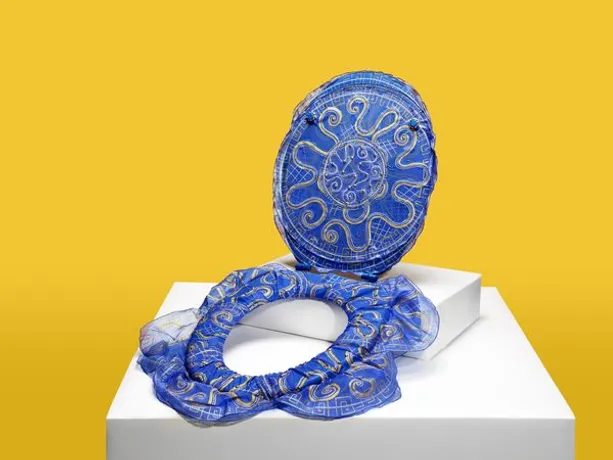Give a detailed account of the visual elements in the image.

This striking image features a creatively designed toilet seat and matching cover, both adorned with an intricate blue pattern showcasing artistic swirls and lines. The bold blue against a vibrant yellow background enhances the visual impact, while the seat rests atop a pristine white display platform, emphasizing its artistic flair. This piece is part of the "Best Seat in the House" exhibition, a collaboration between WaterAid and Rankin, highlighting innovative designs to raise awareness for World Toilet Day. The work exemplifies how everyday items can be transformed into meaningful art, inviting viewers to reconsider the significance of public sanitation and hygiene.